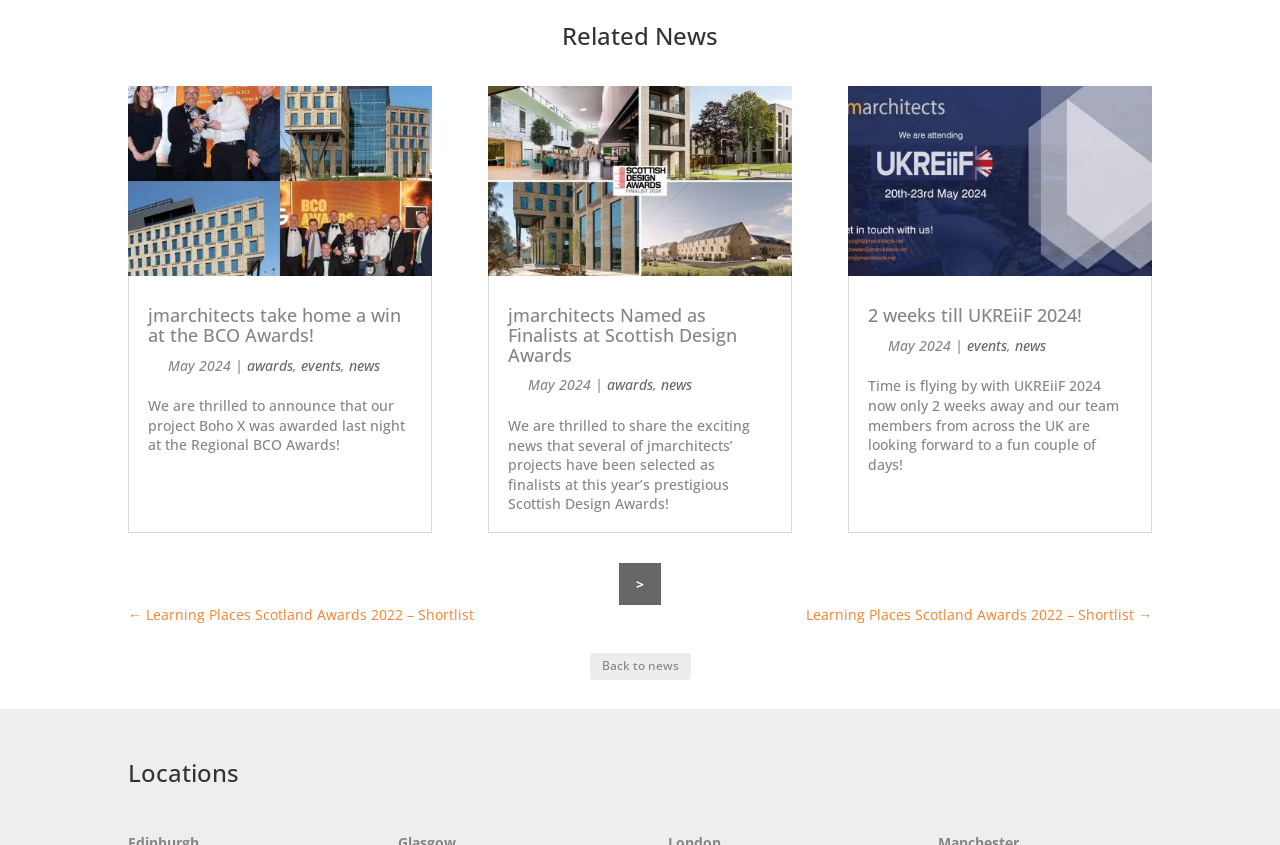Please provide a brief answer to the question using only one word or phrase: 
How many articles are on this webpage?

3